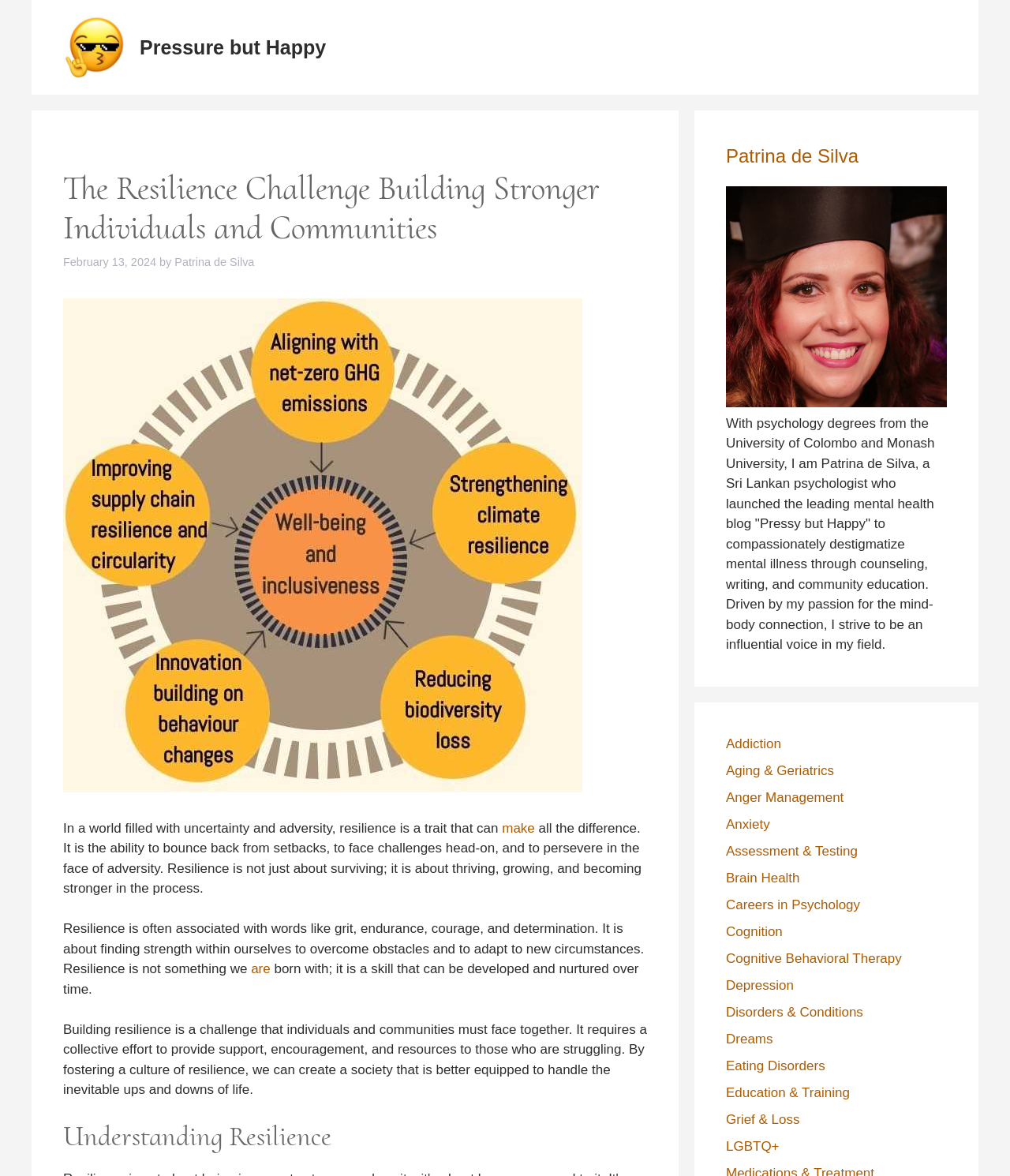What are some topics related to psychology mentioned on the webpage?
Please give a detailed and thorough answer to the question, covering all relevant points.

I found the answer by examining the links in the complementary section of the webpage, which list various topics related to psychology, including Addiction, Aging & Geriatrics, Anger Management, and others. These topics are likely related to the field of psychology.